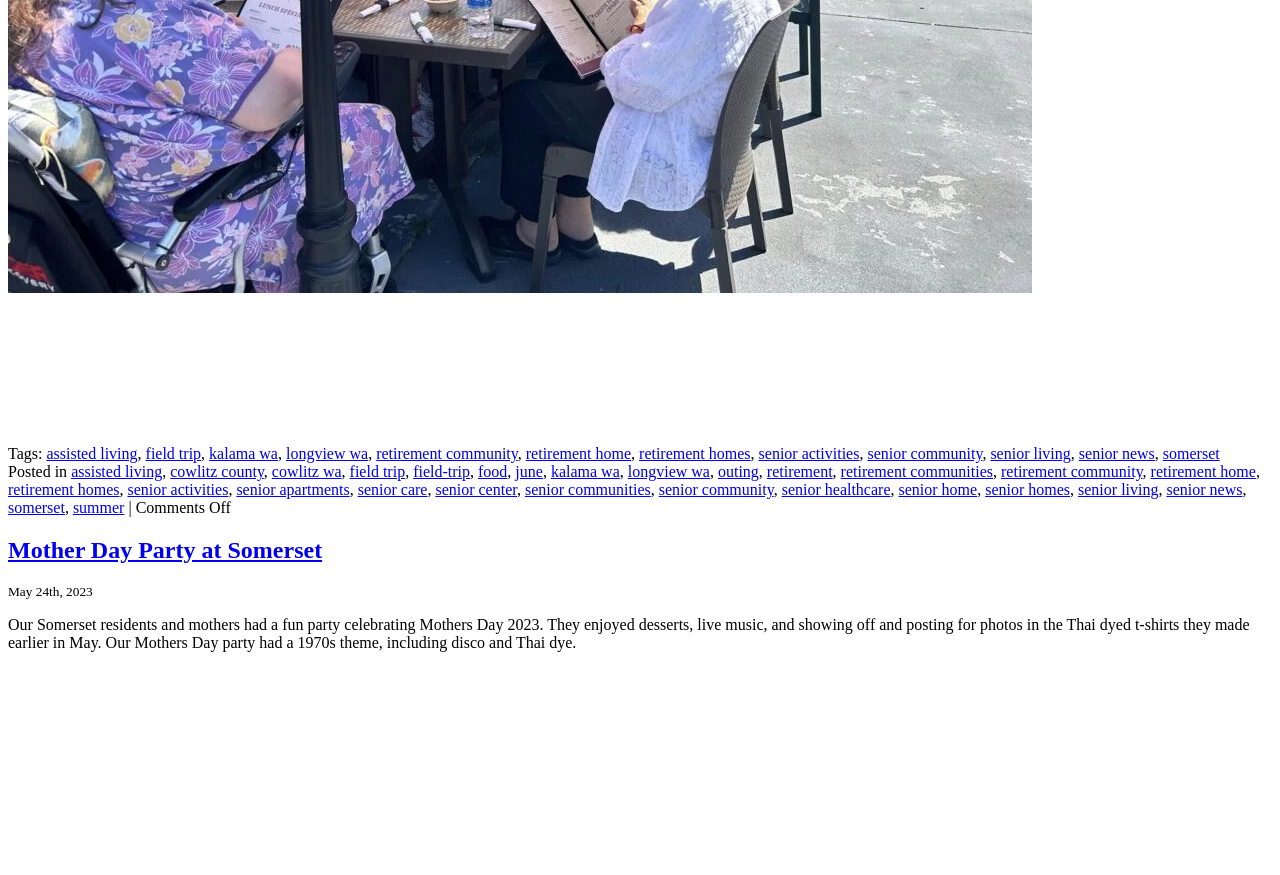What is the name of the senior living community?
Using the information from the image, provide a comprehensive answer to the question.

The detailed answer can be obtained by reading the text description of the webpage, which states 'Somerset Senior Living – Outing to McMinamens!' This indicates that the name of the senior living community is Somerset.